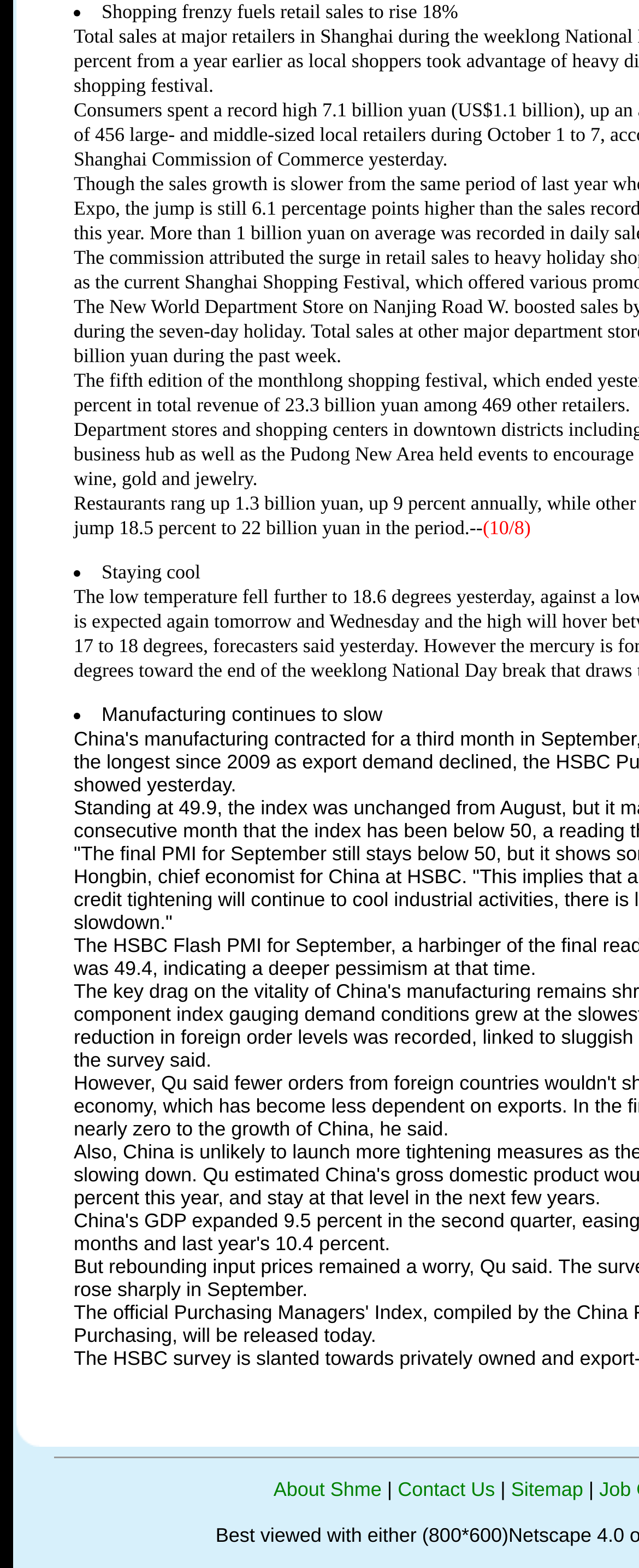Using the format (top-left x, top-left y, bottom-right x, bottom-right y), and given the element description, identify the bounding box coordinates within the screenshot: Arthur W. Sterry

None